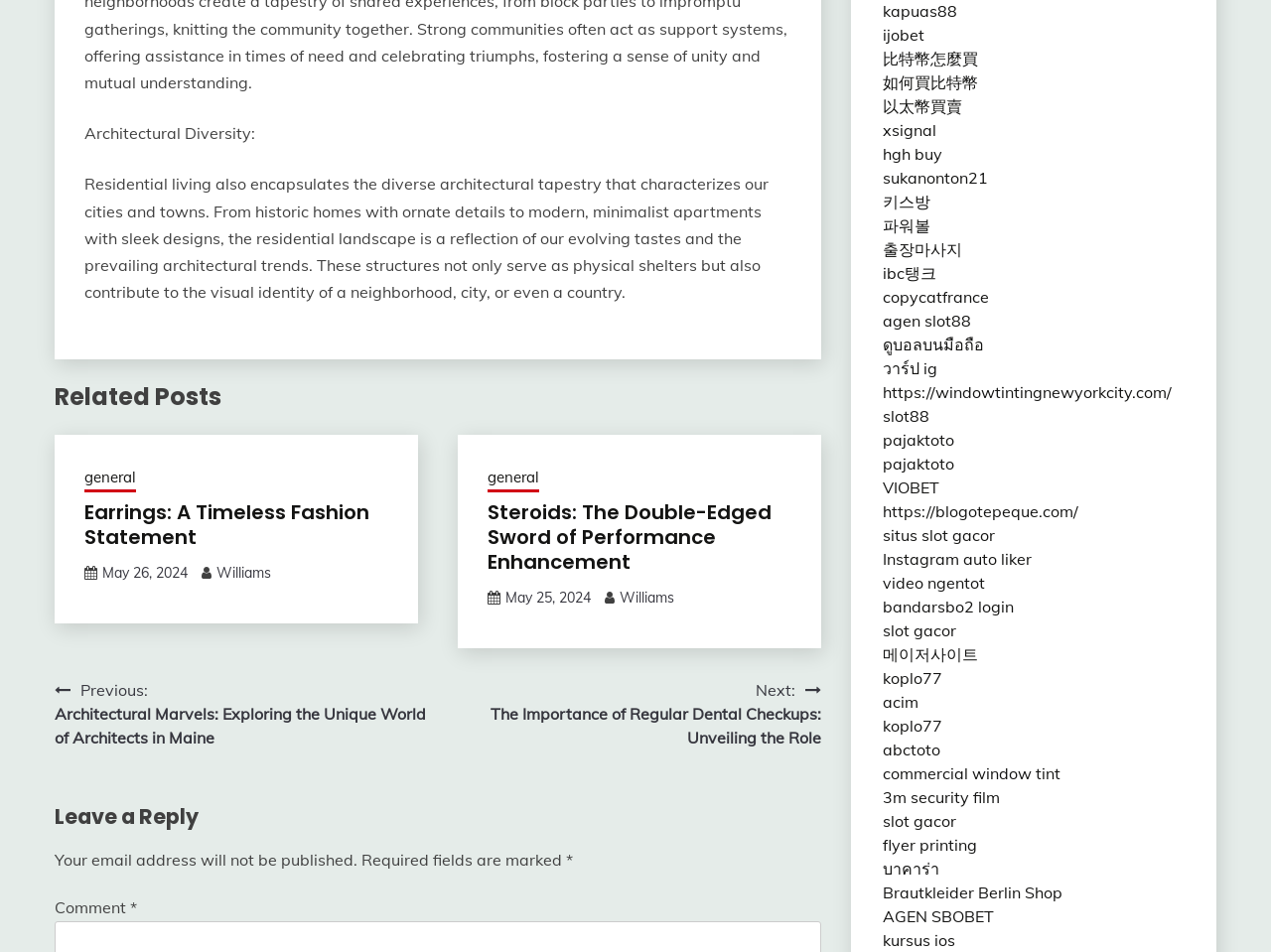Reply to the question with a single word or phrase:
How many related posts are listed on the webpage?

2